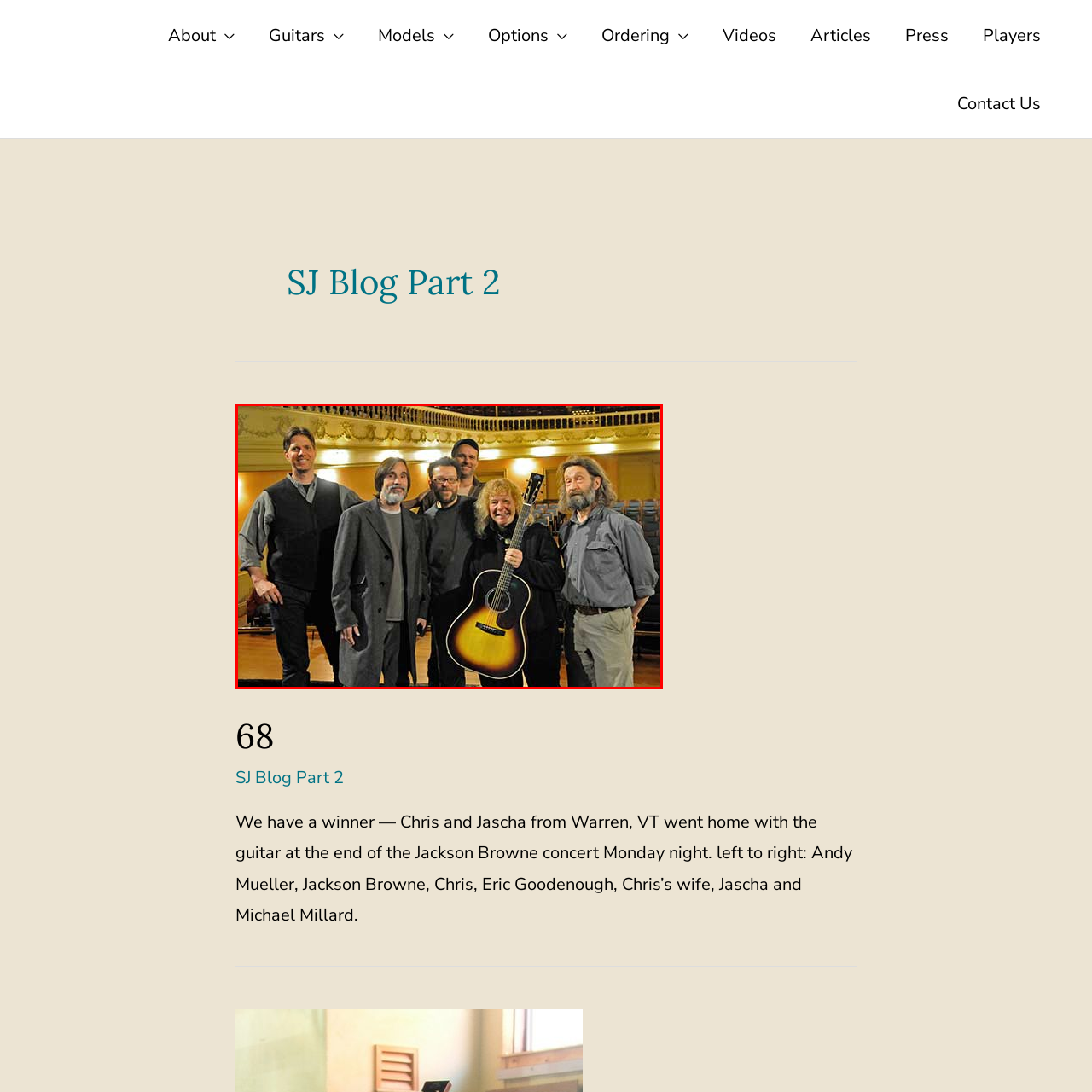Inspect the part framed by the grey rectangle, How many men are in the group? 
Reply with a single word or phrase.

six